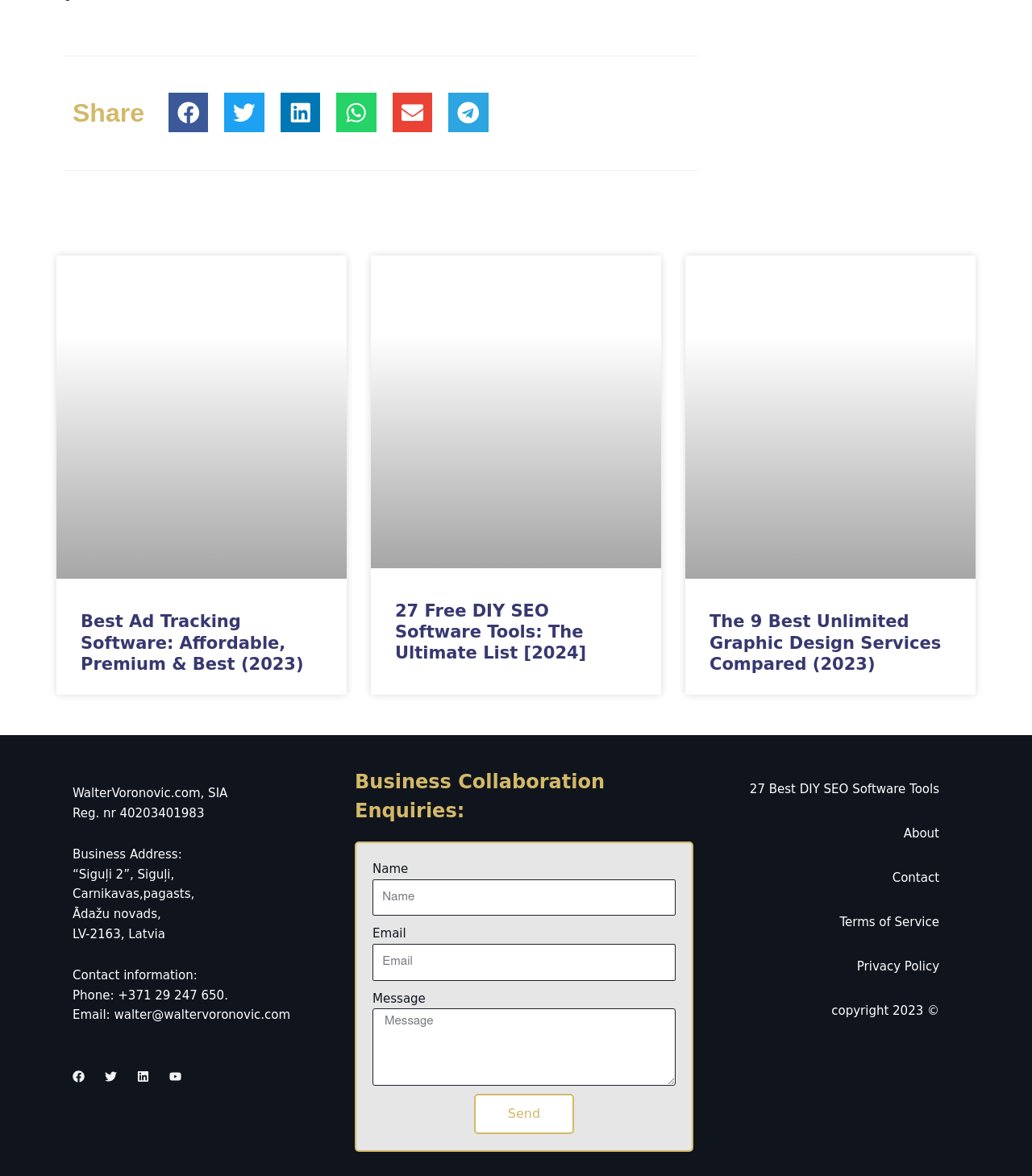Please identify the bounding box coordinates for the region that you need to click to follow this instruction: "Learn about Dataverse and Power Apps Model Driven Apps".

None